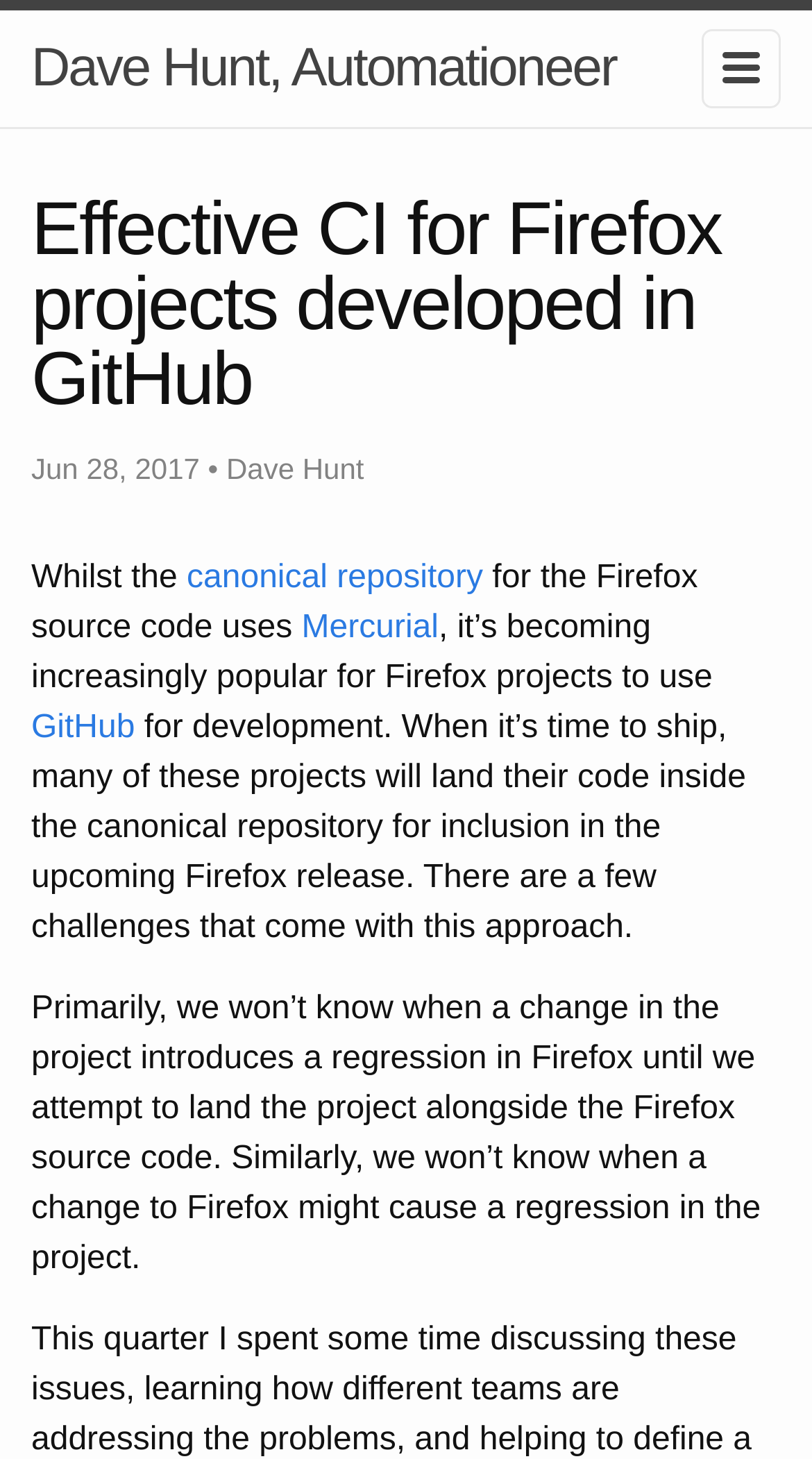Create an in-depth description of the webpage, covering main sections.

The webpage is about effective continuous integration (CI) for Firefox projects developed in GitHub. At the top left, there is a link to the author's name, "Dave Hunt, Automationeer". Next to it, there is a small image. Below the author's name, there is a header section that contains the title "Effective CI for Firefox projects developed in GitHub" and a timestamp "Jun 28, 2017" on the left side. 

The main content of the webpage is a single article with multiple paragraphs. The first paragraph starts with the text "Whilst the" and contains links to "canonical repository" and "Mercurial". The text also mentions "Firefox source code" and "GitHub". The second paragraph is a continuation of the first one, discussing the challenges of integrating Firefox projects with the canonical repository.

There are a total of 4 links on the webpage, including the author's name, "canonical repository", "Mercurial", and "GitHub". The image is located at the top right corner of the webpage. The overall content of the webpage is a technical article discussing the integration of Firefox projects with GitHub.